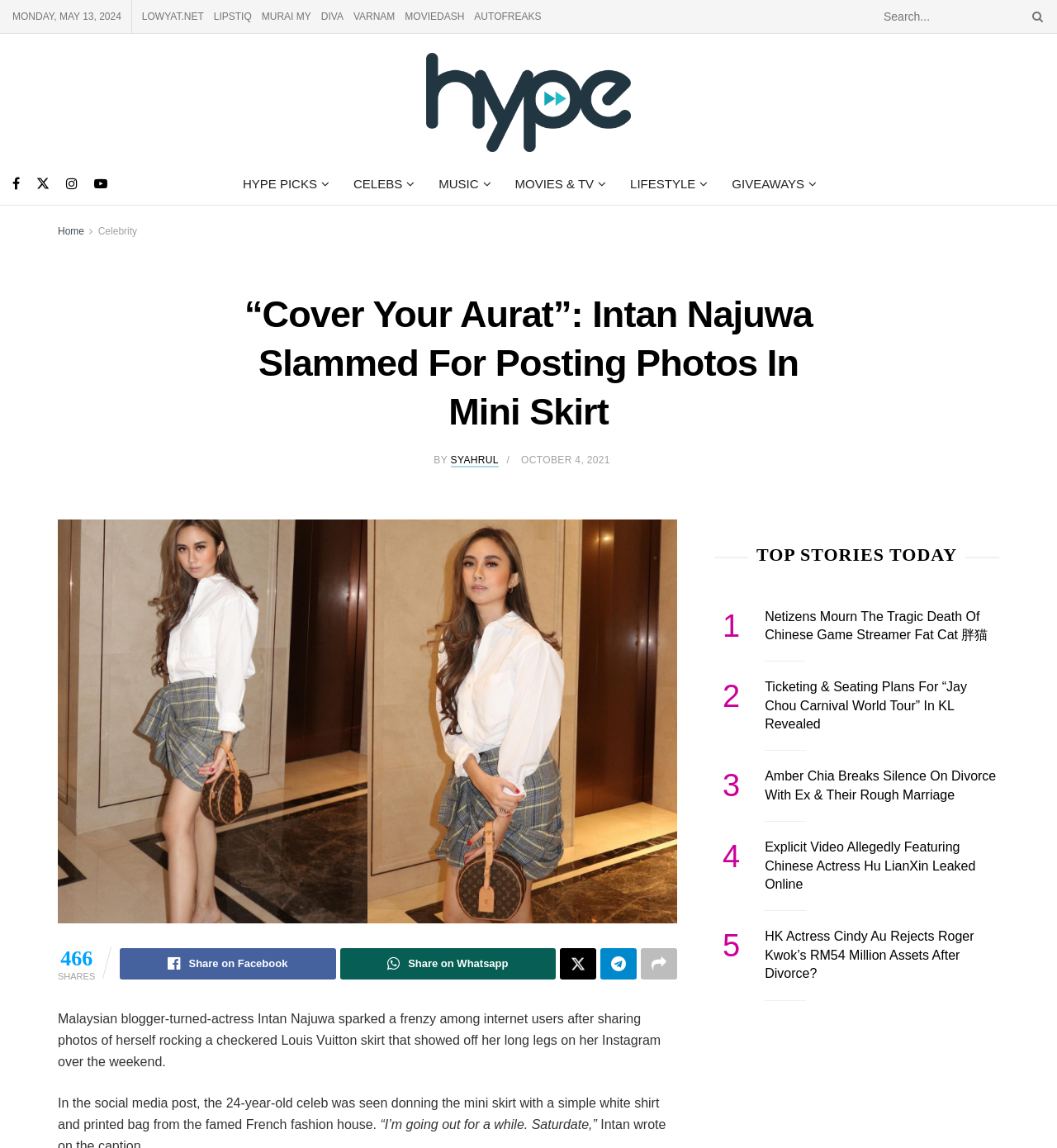Please identify the bounding box coordinates of the clickable element to fulfill the following instruction: "Read Intan Najuwa's article". The coordinates should be four float numbers between 0 and 1, i.e., [left, top, right, bottom].

[0.055, 0.452, 0.641, 0.804]